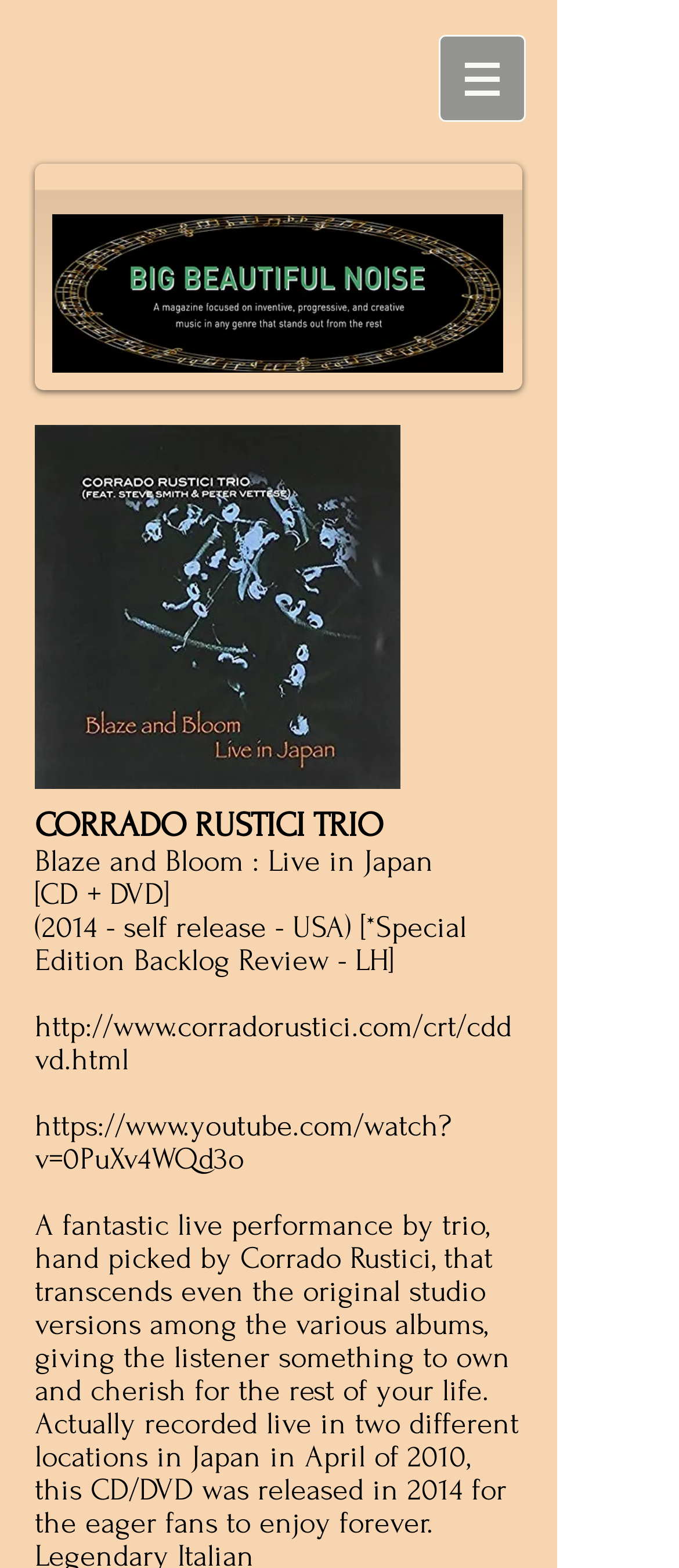Provide a brief response to the question using a single word or phrase: 
What is the release year of the album?

2014